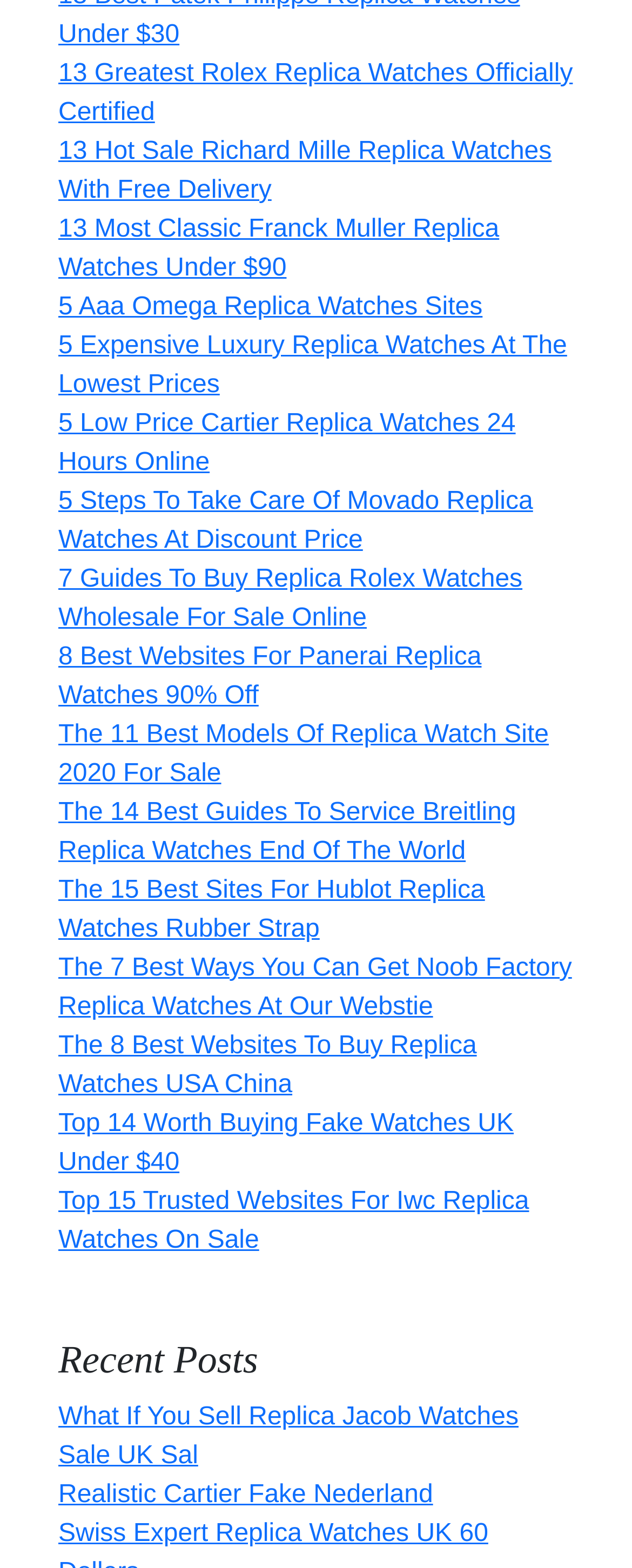Show the bounding box coordinates of the element that should be clicked to complete the task: "View the post about 5 Aaa Omega Replica Watches Sites".

[0.092, 0.187, 0.764, 0.205]